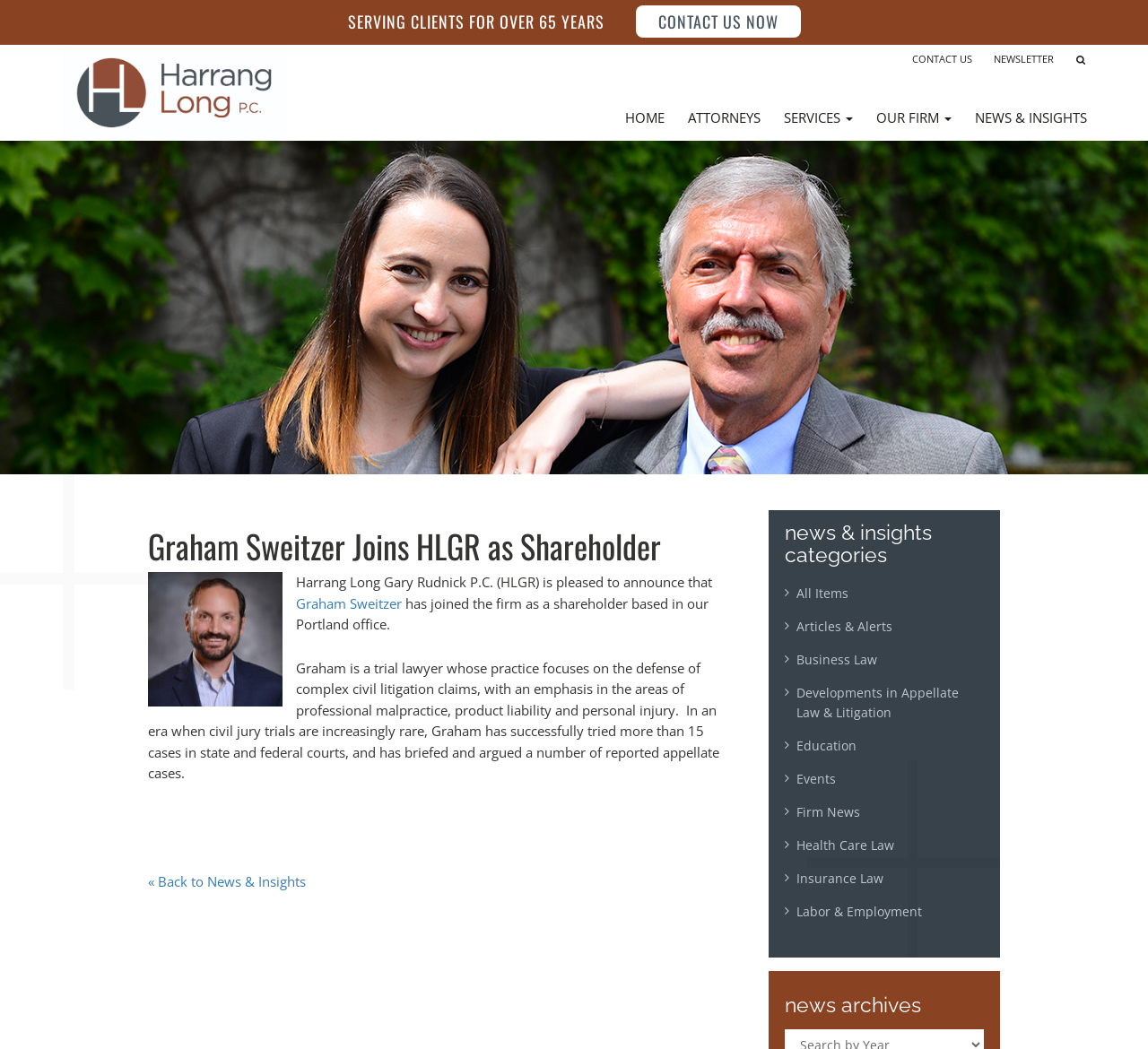Identify the bounding box coordinates for the region of the element that should be clicked to carry out the instruction: "Browse 'NEWS & INSIGHTS'". The bounding box coordinates should be four float numbers between 0 and 1, i.e., [left, top, right, bottom].

[0.839, 0.09, 0.957, 0.133]